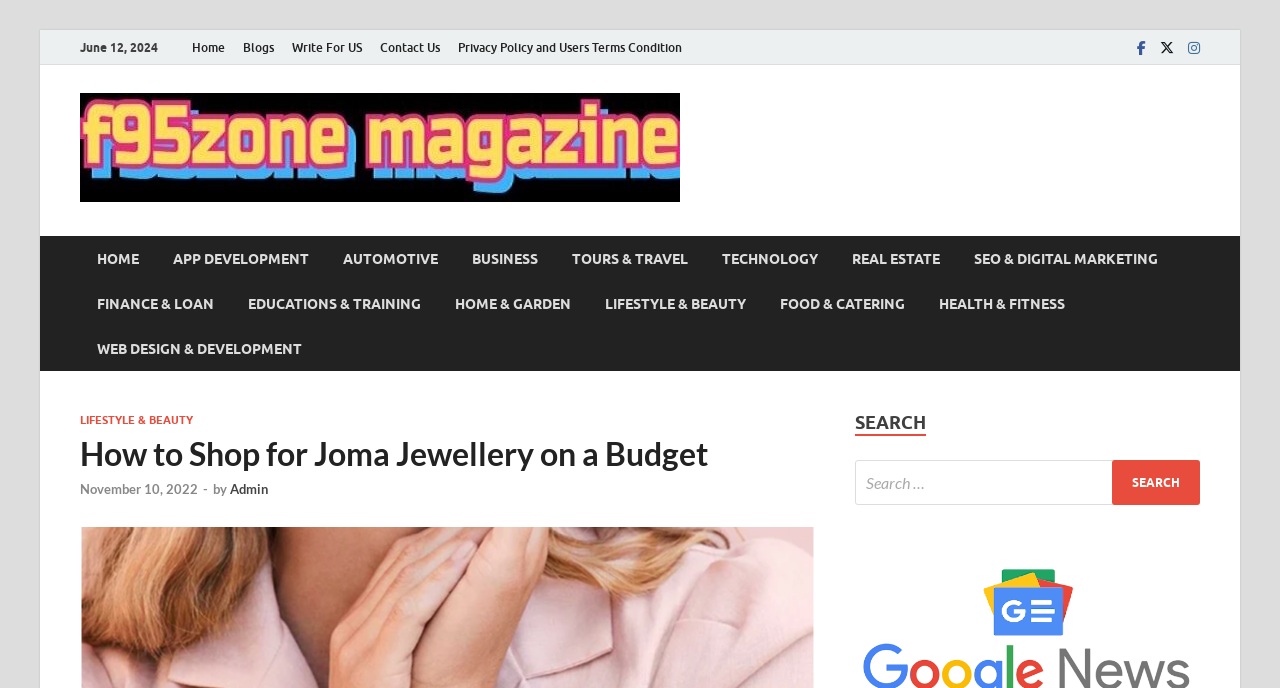What is the category of the article 'How to Shop for Joma Jewellery on a Budget'?
Carefully analyze the image and provide a detailed answer to the question.

The category of the article can be found in the header section of the webpage, below the title 'How to Shop for Joma Jewellery on a Budget'. It is mentioned as 'LIFESTYLE & BEAUTY'.